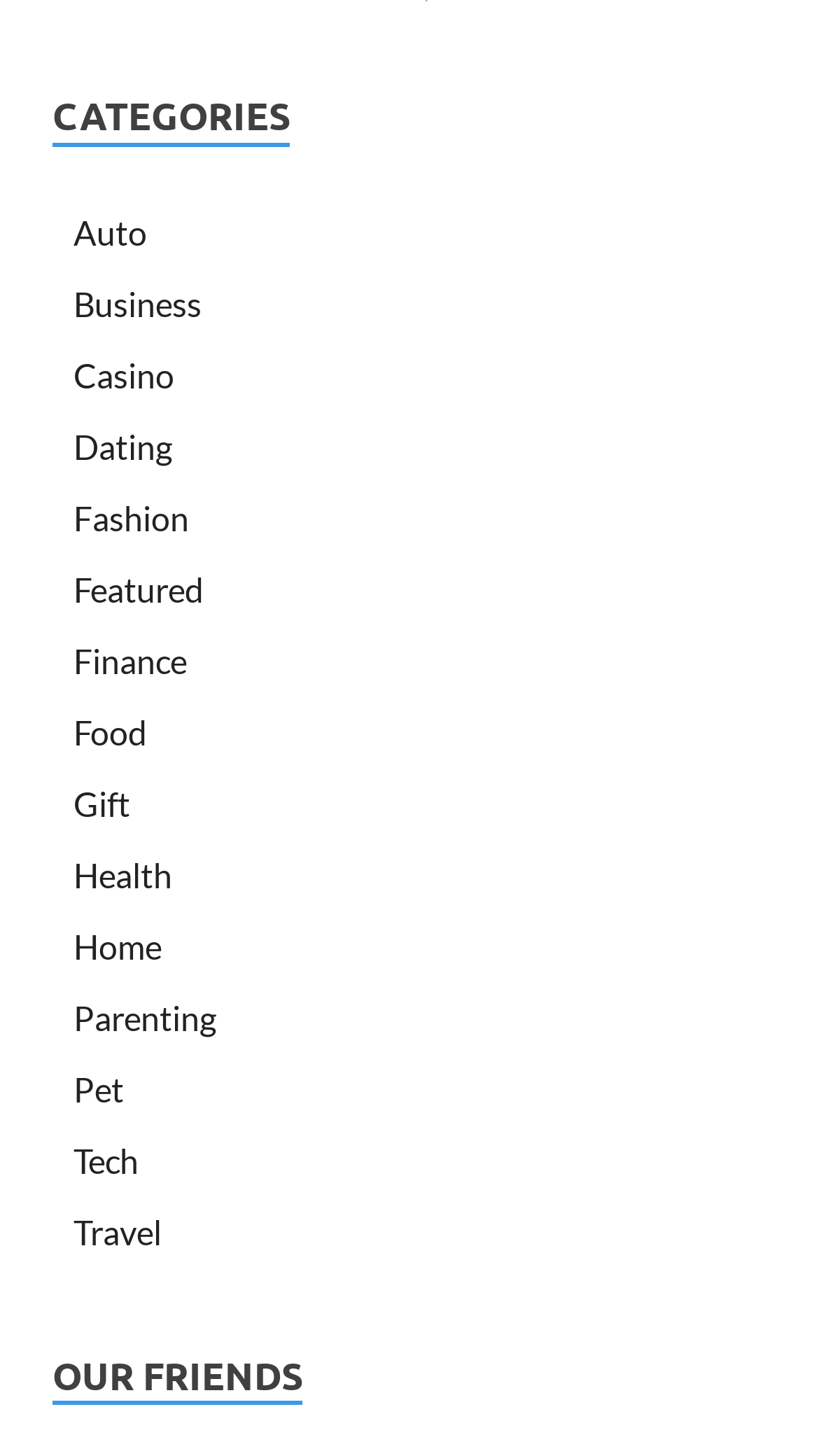Answer the question in one word or a short phrase:
What is the last category listed under 'CATEGORIES'?

Travel